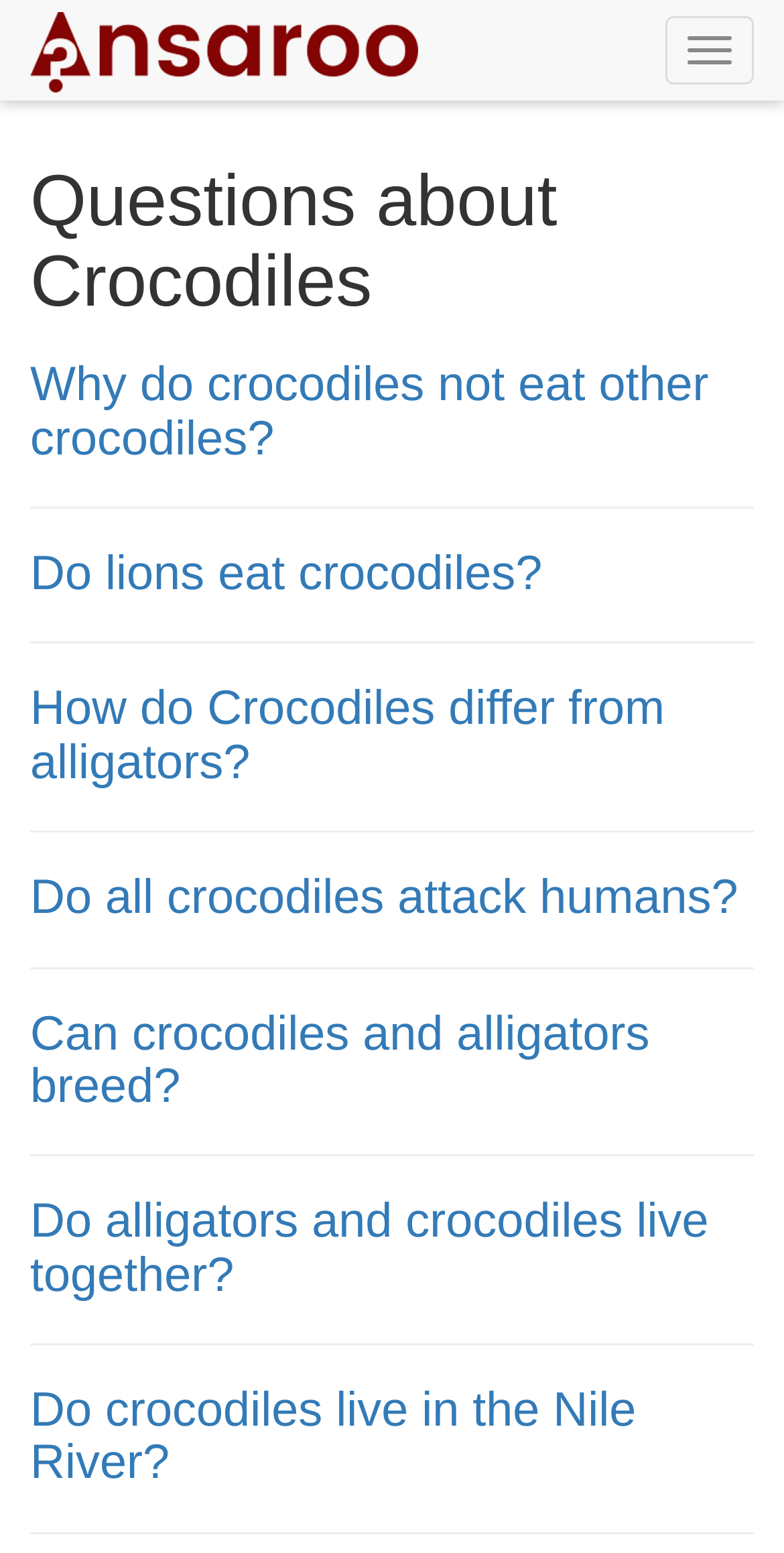Identify the bounding box coordinates of the section to be clicked to complete the task described by the following instruction: "View shop". The coordinates should be four float numbers between 0 and 1, formatted as [left, top, right, bottom].

None